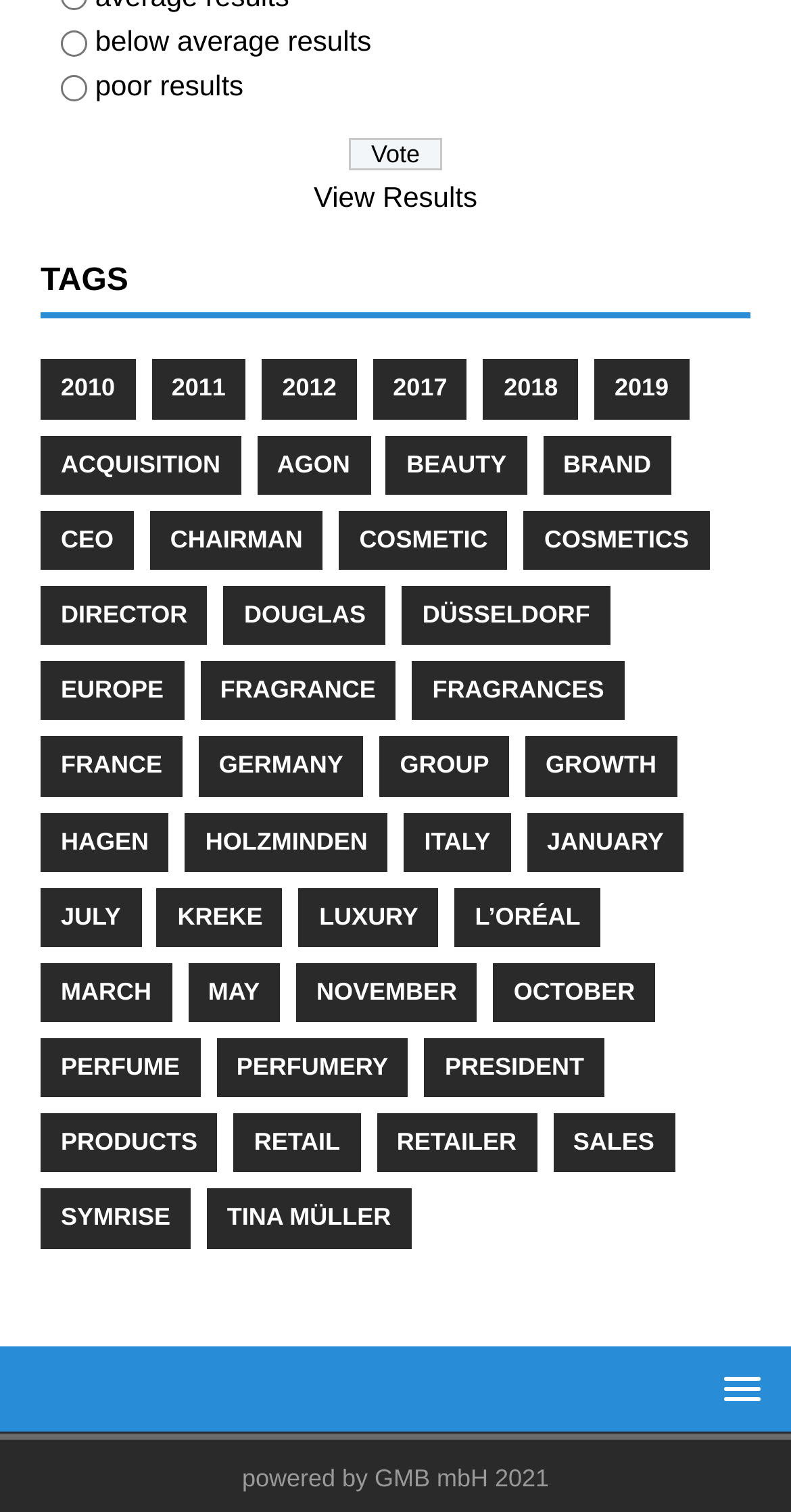Please identify the bounding box coordinates of the area I need to click to accomplish the following instruction: "Select 2010".

[0.051, 0.238, 0.171, 0.277]